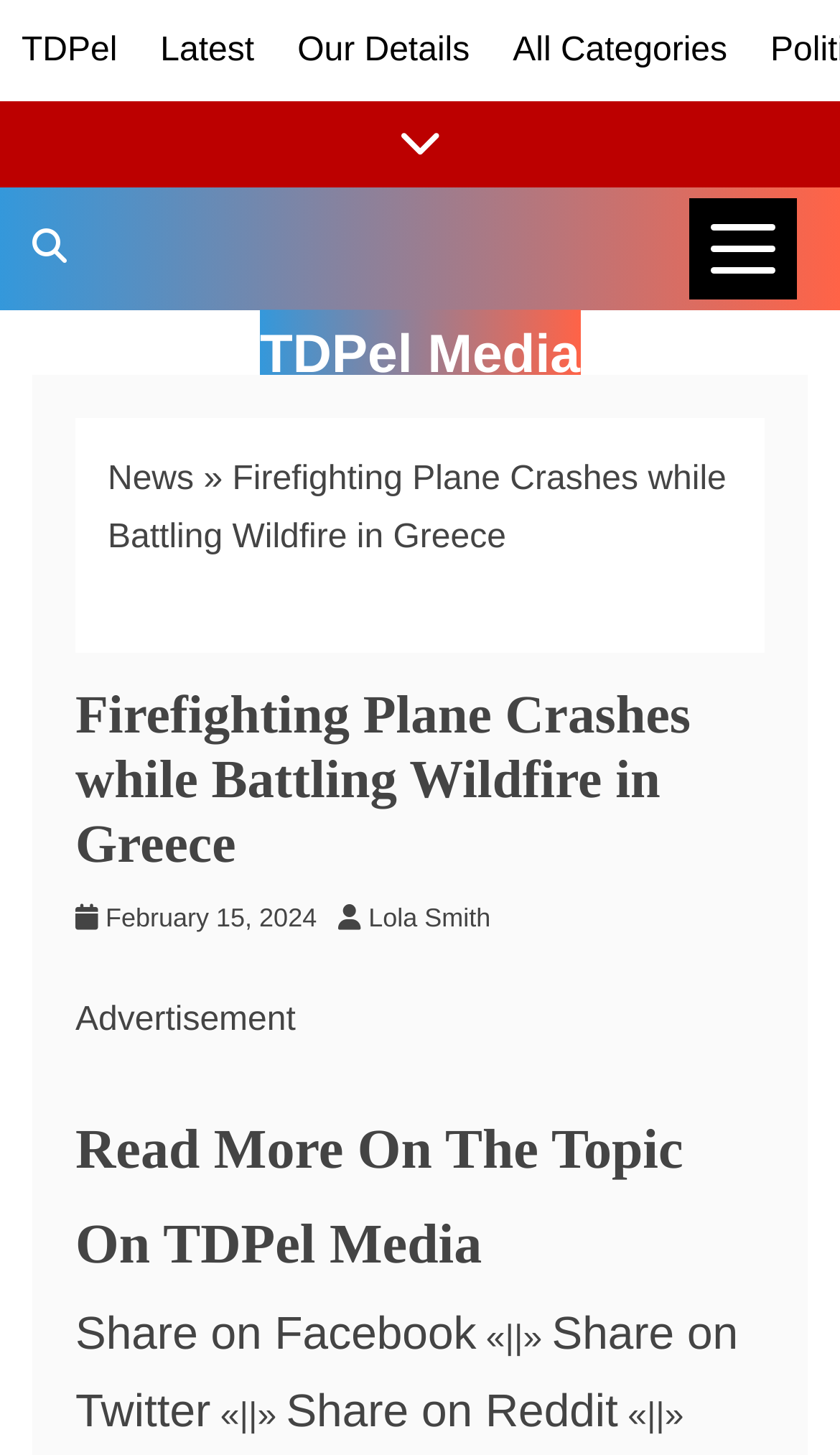How can I share the article?
Please ensure your answer is as detailed and informative as possible.

I found the links 'Share on Facebook', 'Share on Twitter', and 'Share on Reddit' at the bottom of the article, which suggests that I can share the article on these social media platforms.